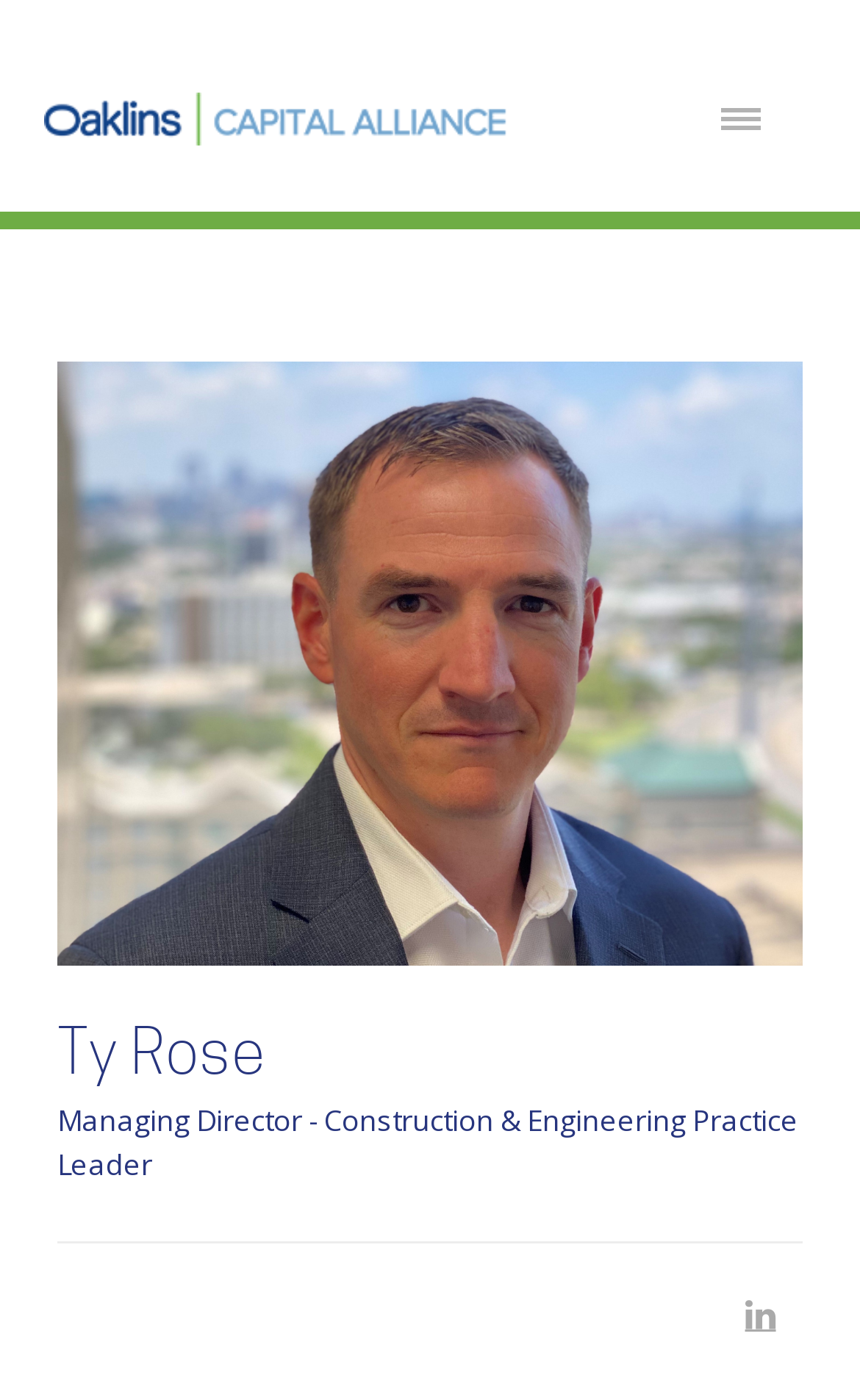Write an exhaustive caption that covers the webpage's main aspects.

The webpage is about Ty Rose, a Managing Director and Construction & Engineering Practice Leader at Capital Alliance. At the top left, there is a link and an image, both labeled as "Capital Alliance", which suggests a logo or branding element. 

On the top right, there is a small link with no text, and below it, a large image that spans most of the width of the page. 

The main content of the page is an article that starts below the image. The article has a header section that contains two headings. The first heading is "Ty Rose", and the second heading is "Managing Director - Construction & Engineering Practice Leader", which indicates Ty Rose's title and role. 

At the bottom right of the page, there is a small link with an icon, represented by the Unicode character "\uea73".